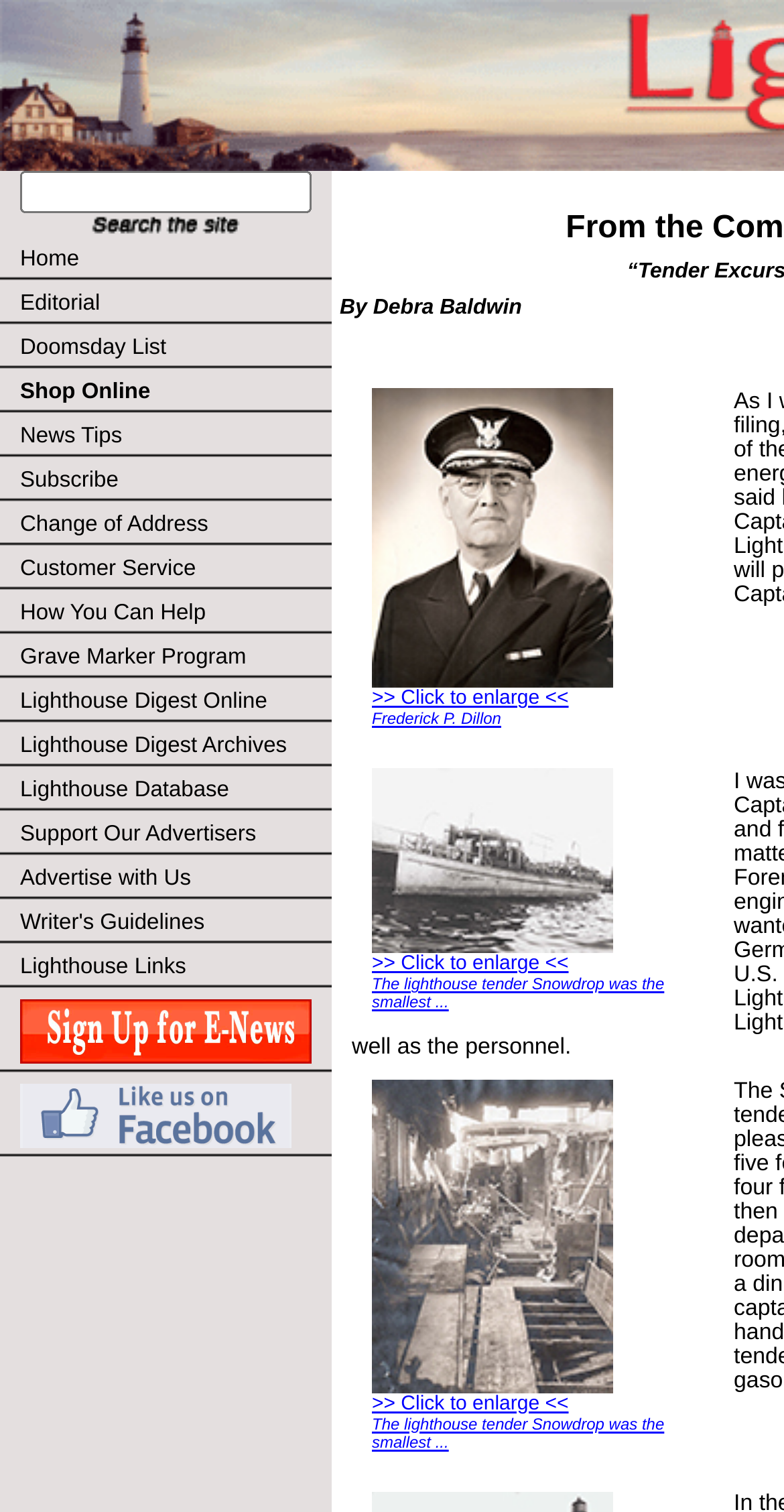Please provide a detailed answer to the question below based on the screenshot: 
Can users enlarge the images on the webpage?

The webpage contains images with links that allow users to enlarge them. The links are labeled 'You can see an enlarged version of this picture by clicking here.' and provide access to larger versions of the images.